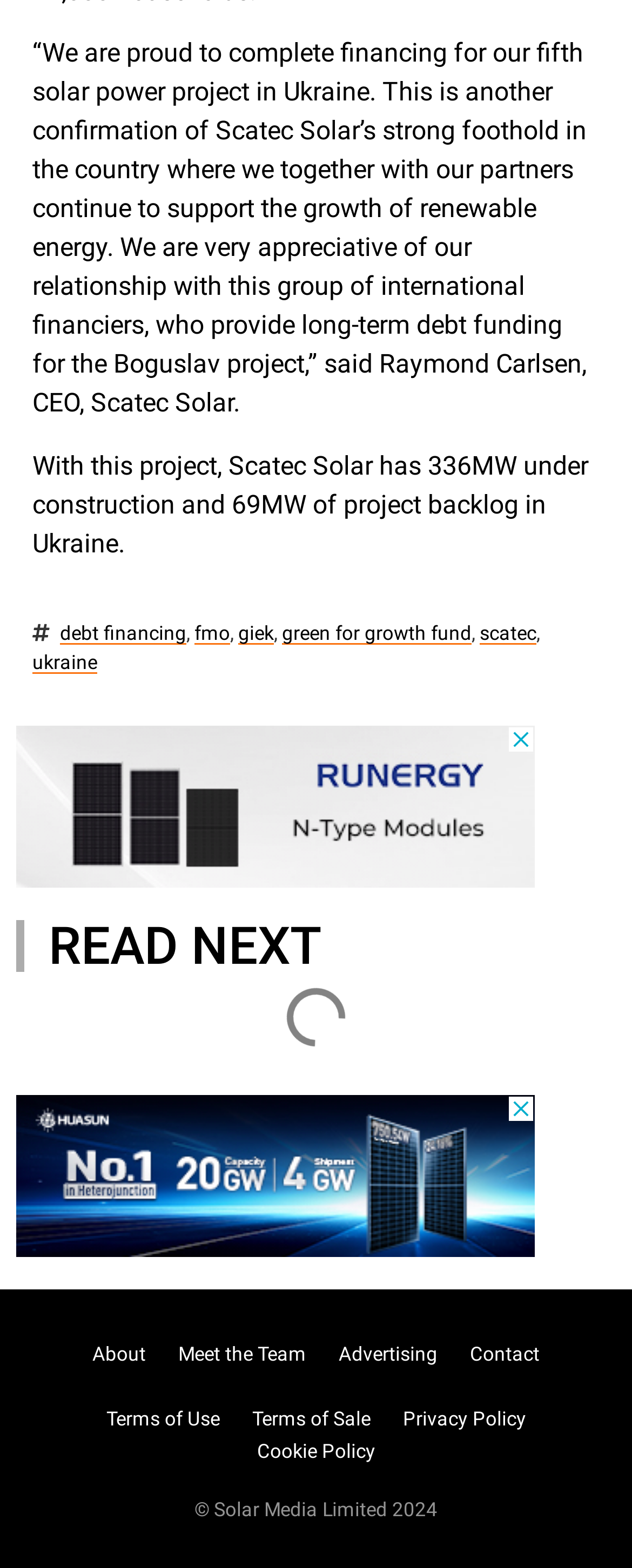Reply to the question below using a single word or brief phrase:
What is the name of the fund mentioned in the text?

Green for Growth Fund